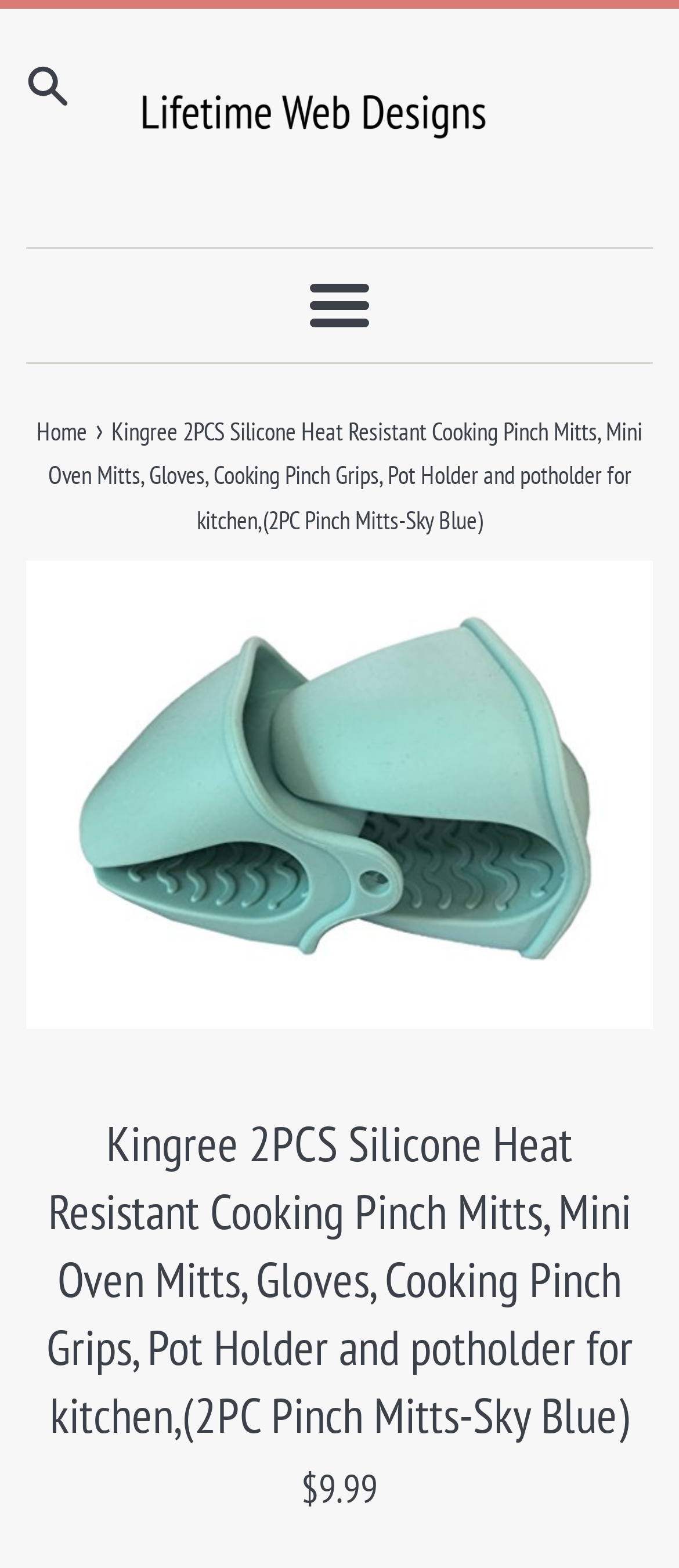What is the name of the product?
Please answer the question with as much detail as possible using the screenshot.

I found the product name by looking at the StaticText element with the longest text, which is 'Kingree 2PCS Silicone Heat Resistant Cooking Pinch Mitts, Mini Oven Mitts, Gloves, Cooking Pinch Grips, Pot Holder and potholder for kitchen,(2PC Pinch Mitts-Sky Blue)'. The product name is the first part of this text.